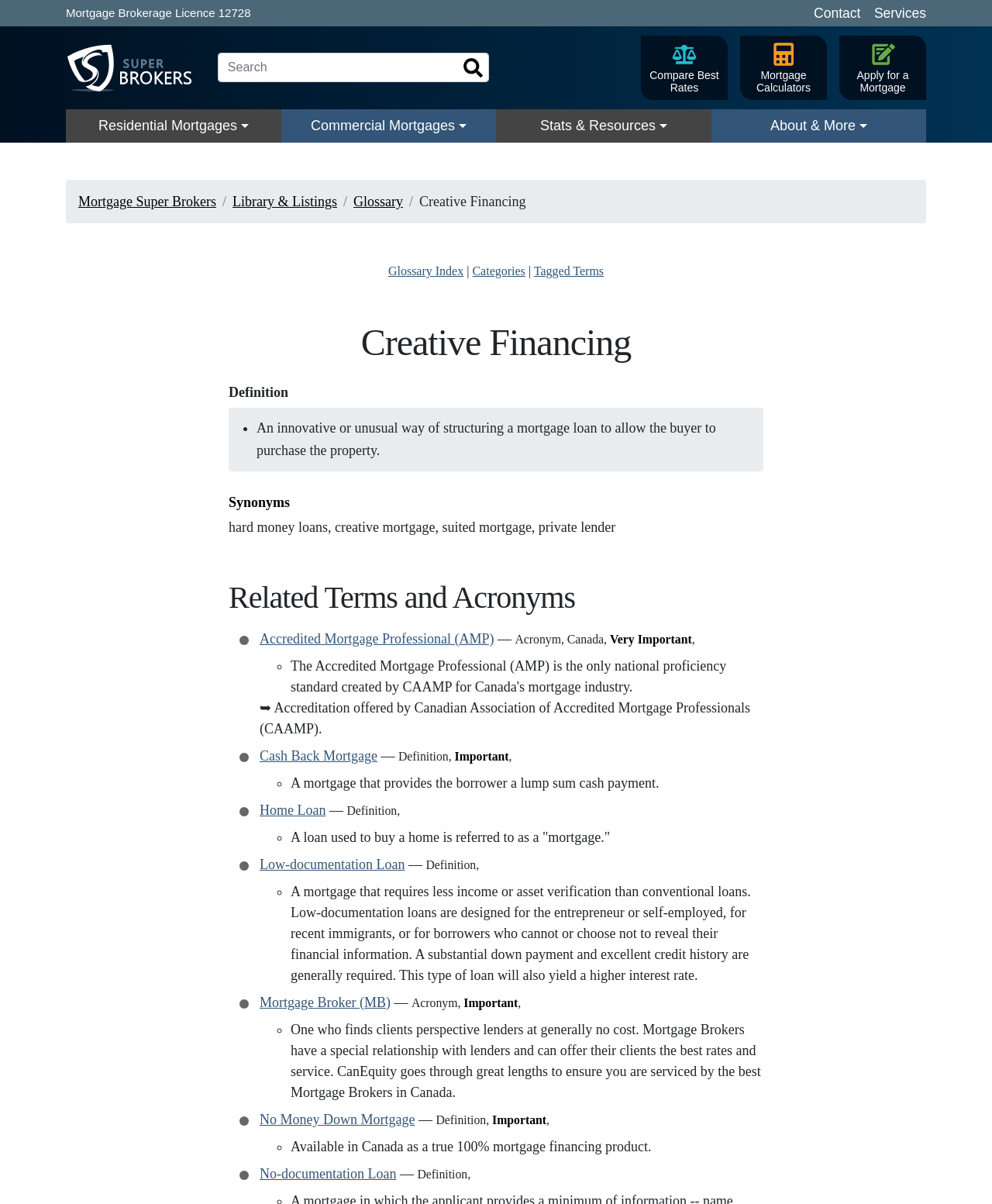Determine the bounding box coordinates of the clickable region to execute the instruction: "Read the definition of Creative Financing". The coordinates should be four float numbers between 0 and 1, denoted as [left, top, right, bottom].

[0.23, 0.319, 0.291, 0.332]